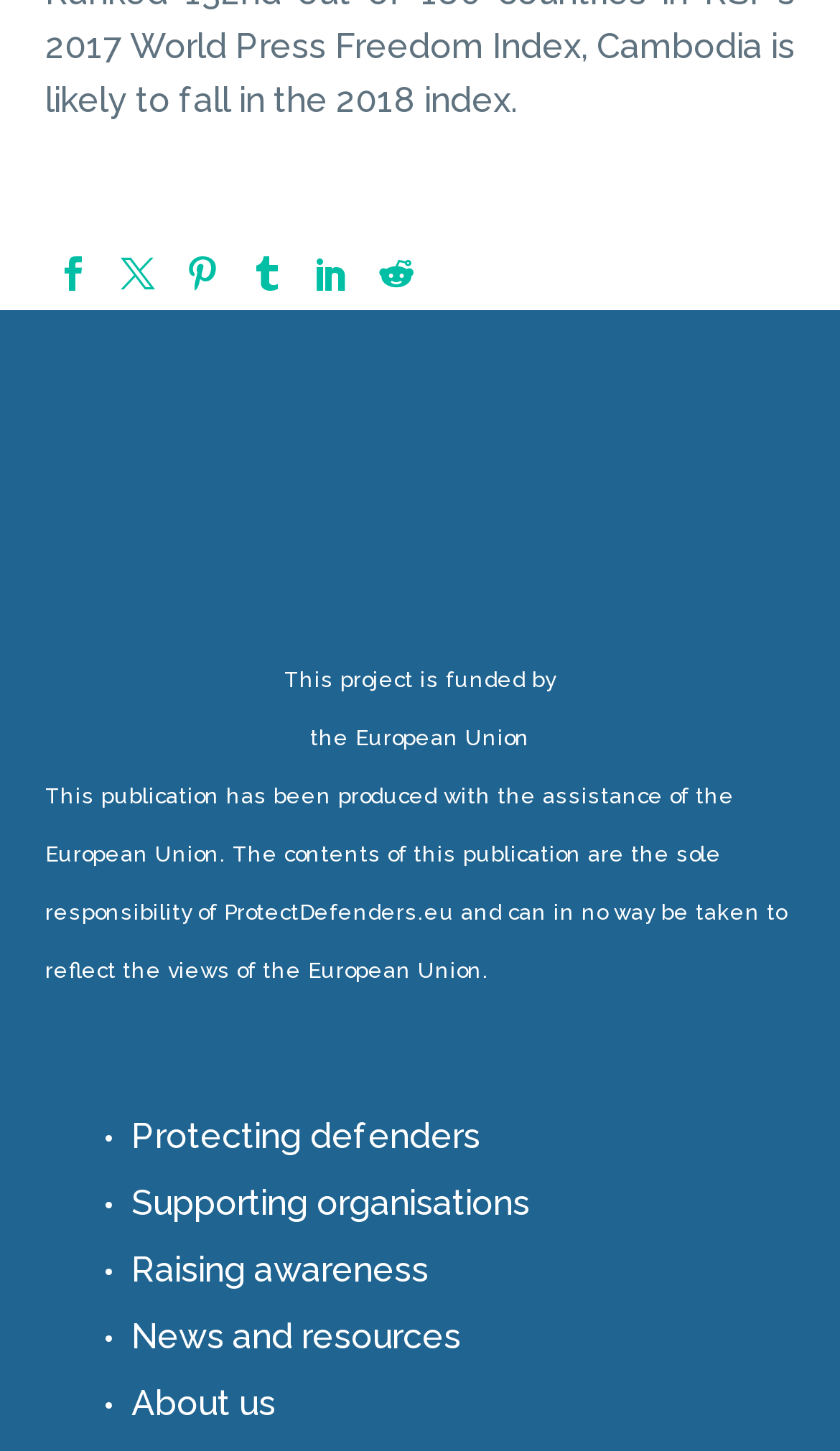Locate the bounding box coordinates of the area that needs to be clicked to fulfill the following instruction: "Click the first icon". The coordinates should be in the format of four float numbers between 0 and 1, namely [left, top, right, bottom].

[0.067, 0.177, 0.108, 0.201]